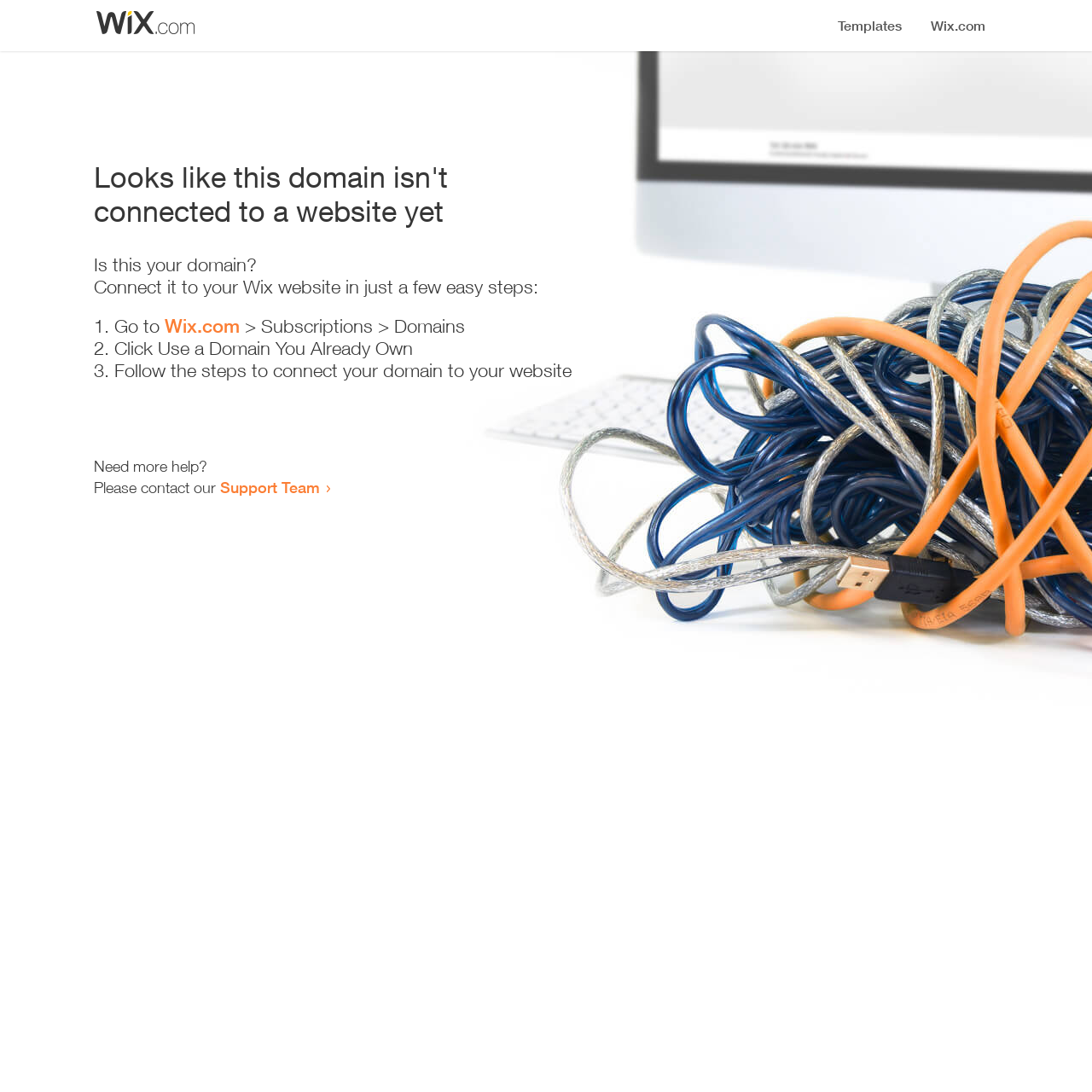What should I do to connect my domain?
Using the information presented in the image, please offer a detailed response to the question.

The webpage provides a list of steps to connect the domain, which includes going to Wix.com, clicking 'Use a Domain You Already Own', and following the steps to connect the domain to my website.